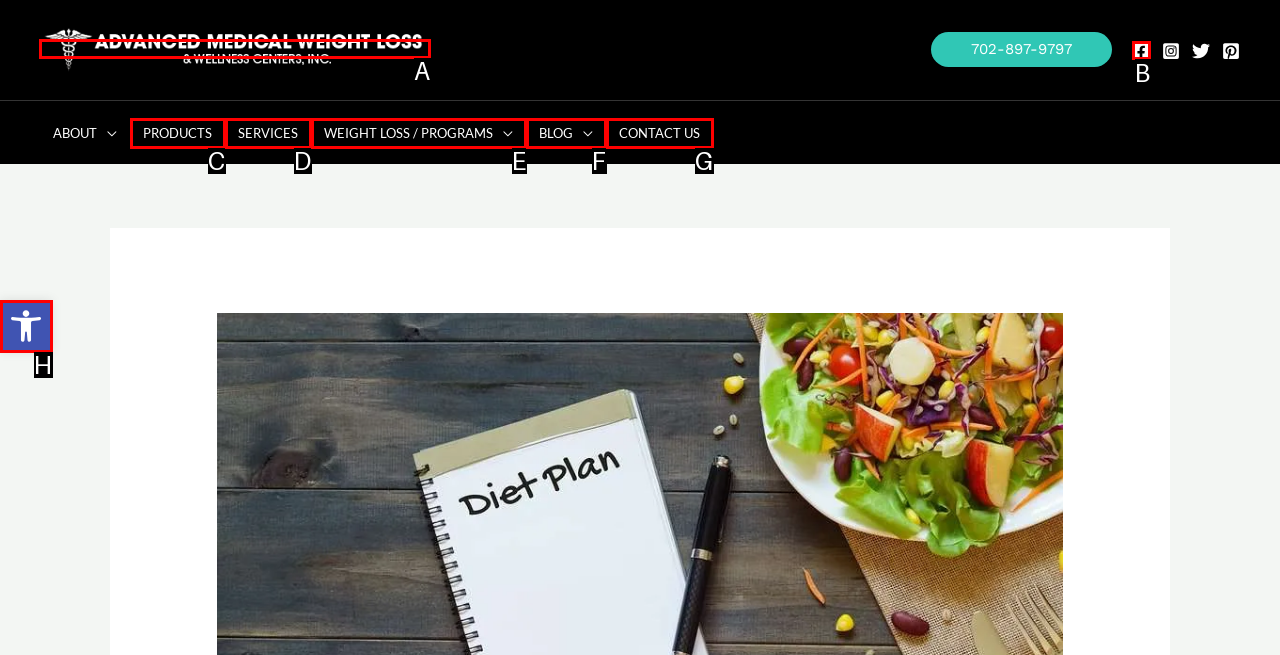Which HTML element should be clicked to complete the following task: Visit Advance Medical Weight Loss & Wellness Center website?
Answer with the letter corresponding to the correct choice.

A